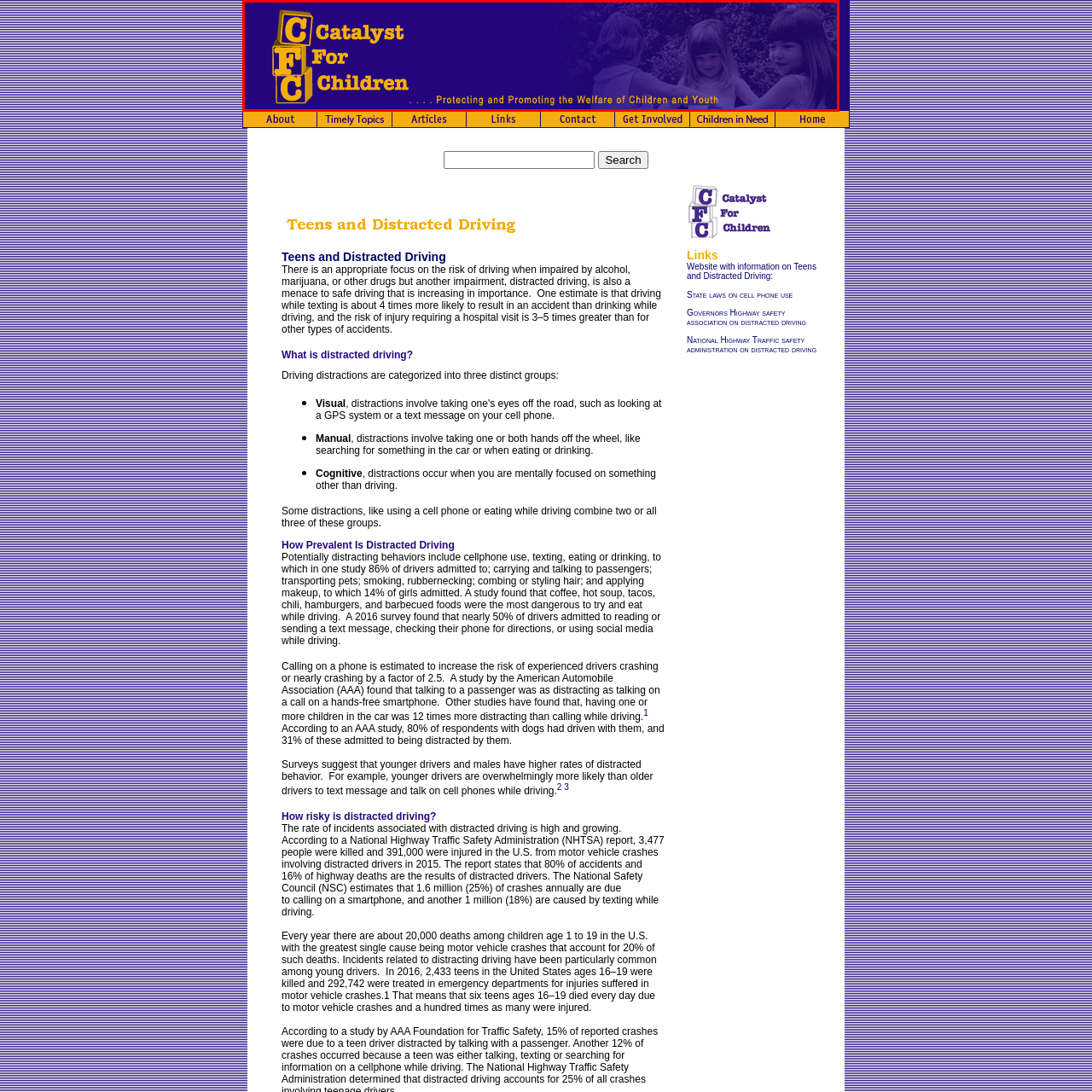What is the full name of the organization?
Inspect the image within the red bounding box and respond with a detailed answer, leveraging all visible details.

The full name of the organization is explicitly stated below the logo, written in a similar yellow font to emphasize the organization's mission and identity.